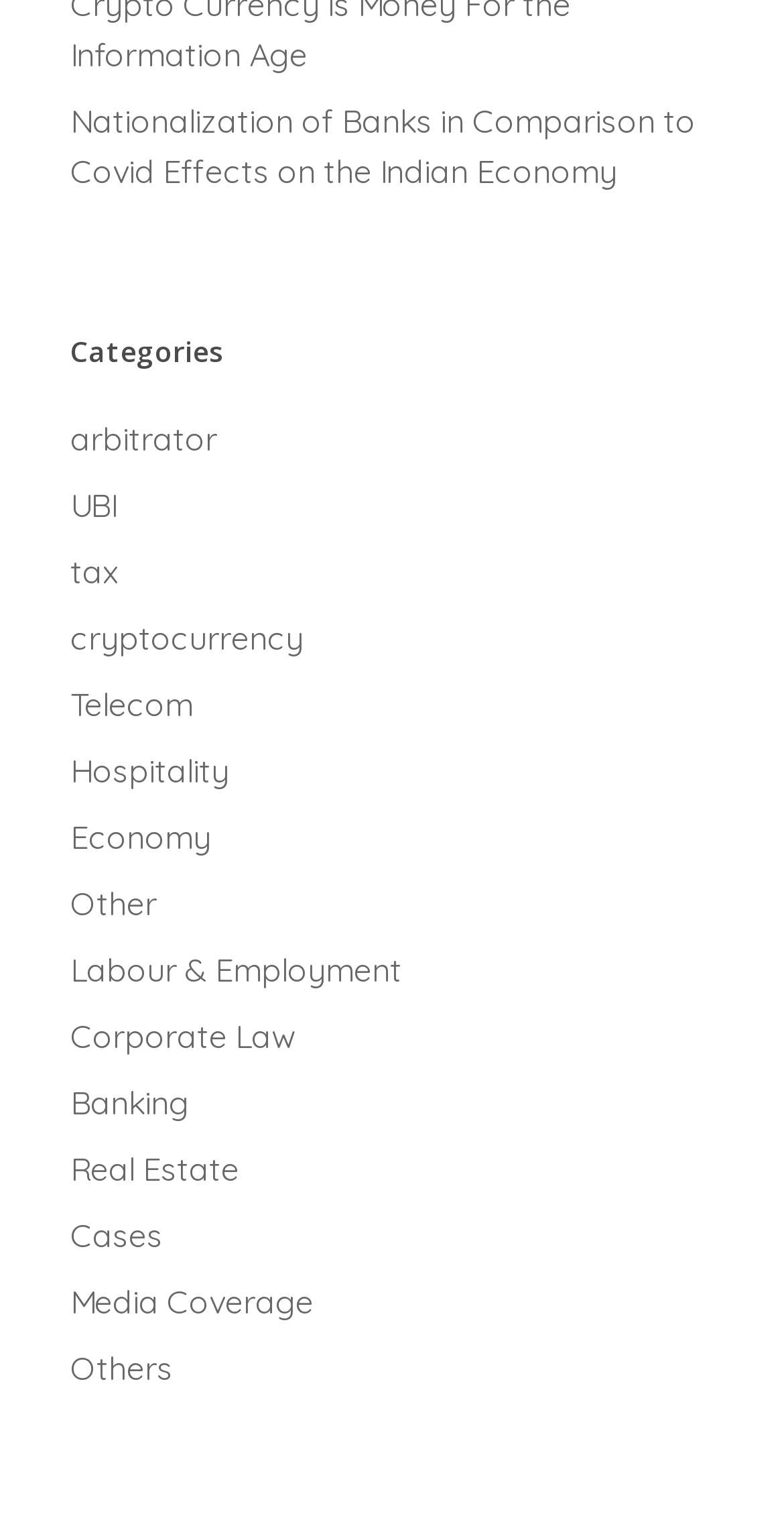Locate the bounding box coordinates of the clickable region to complete the following instruction: "explore Economy."

[0.09, 0.537, 0.91, 0.57]